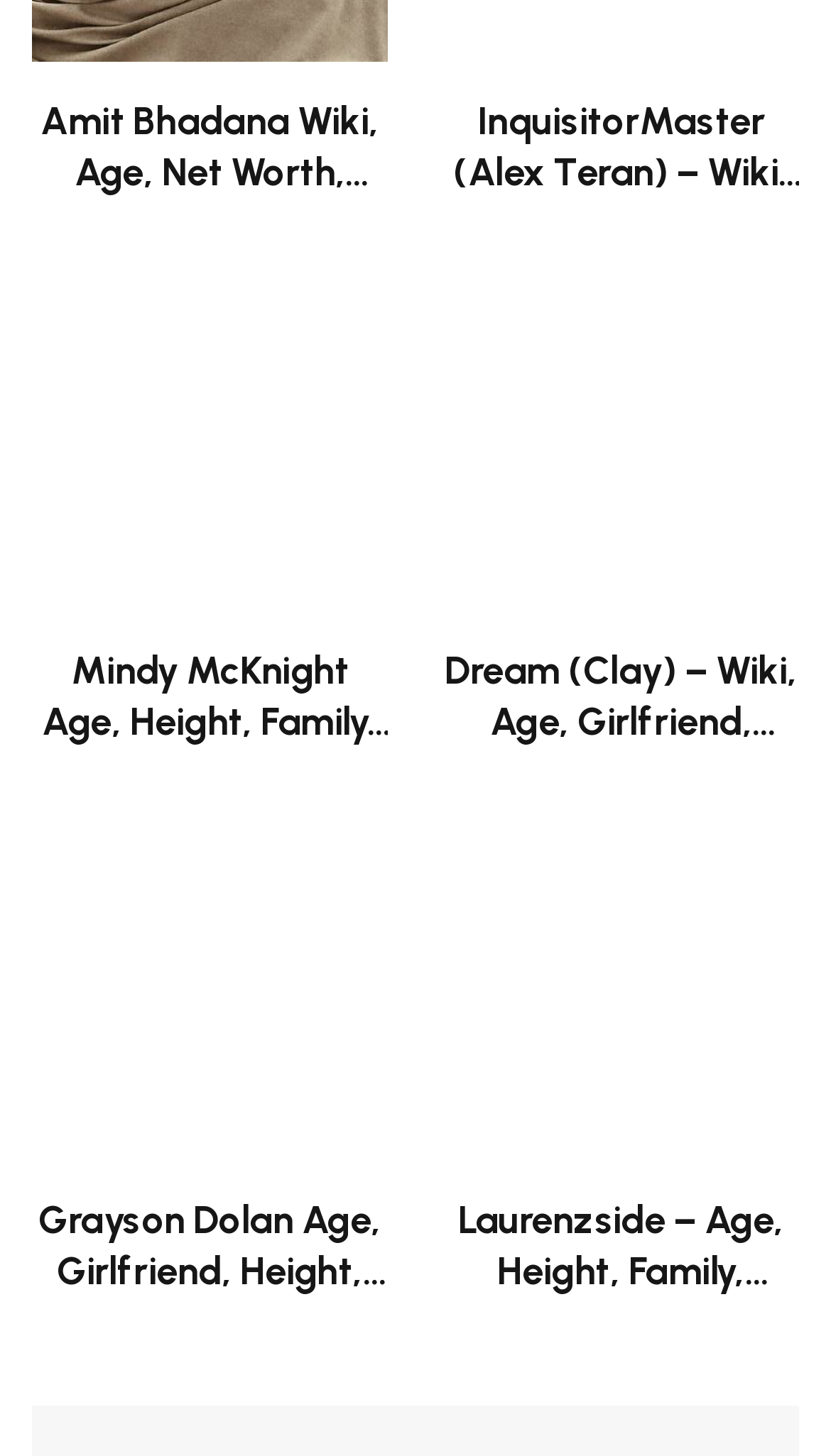Show the bounding box coordinates of the element that should be clicked to complete the task: "Learn about Mindy McKnight".

[0.051, 0.444, 0.473, 0.548]